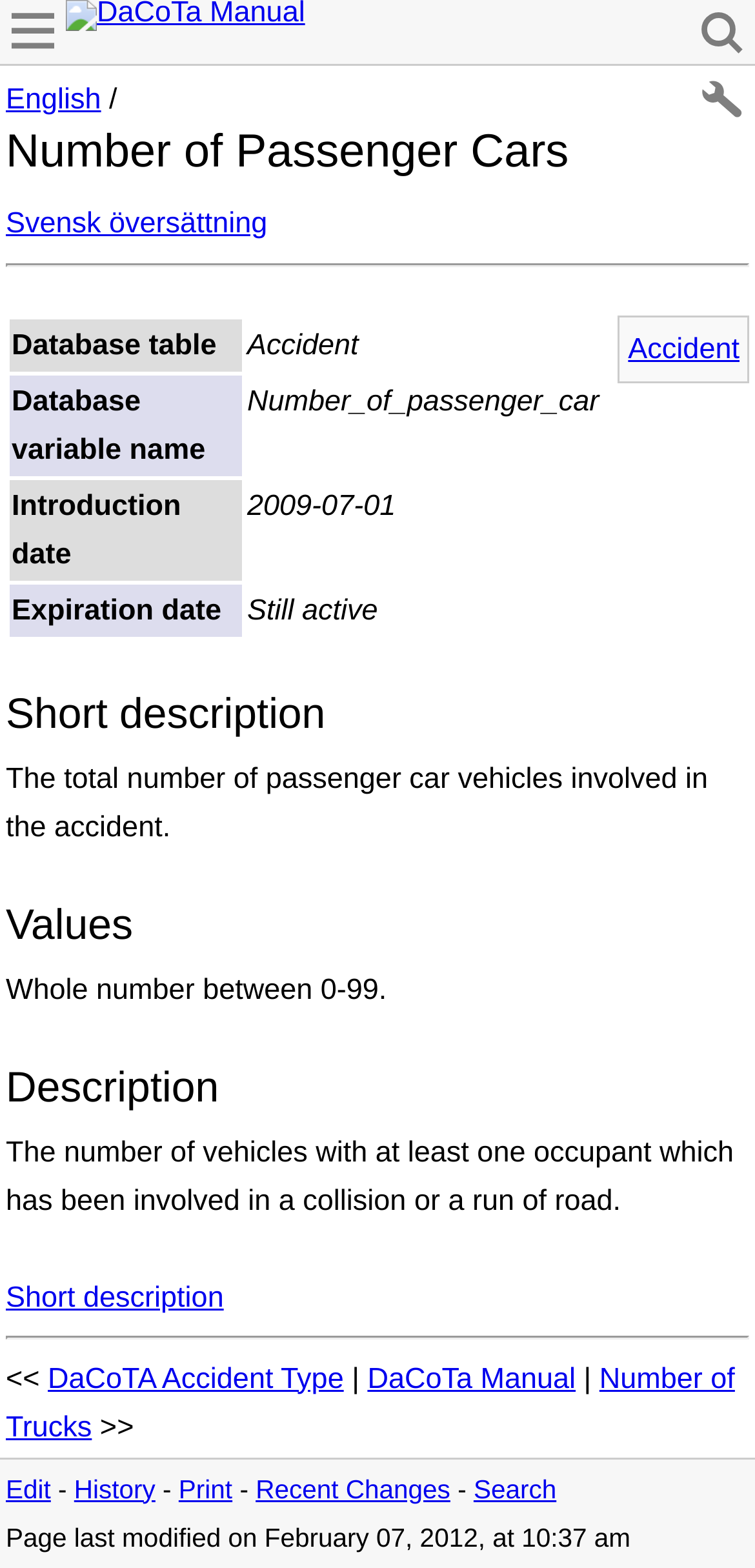Using the description "Print", predict the bounding box of the relevant HTML element.

[0.237, 0.94, 0.308, 0.959]